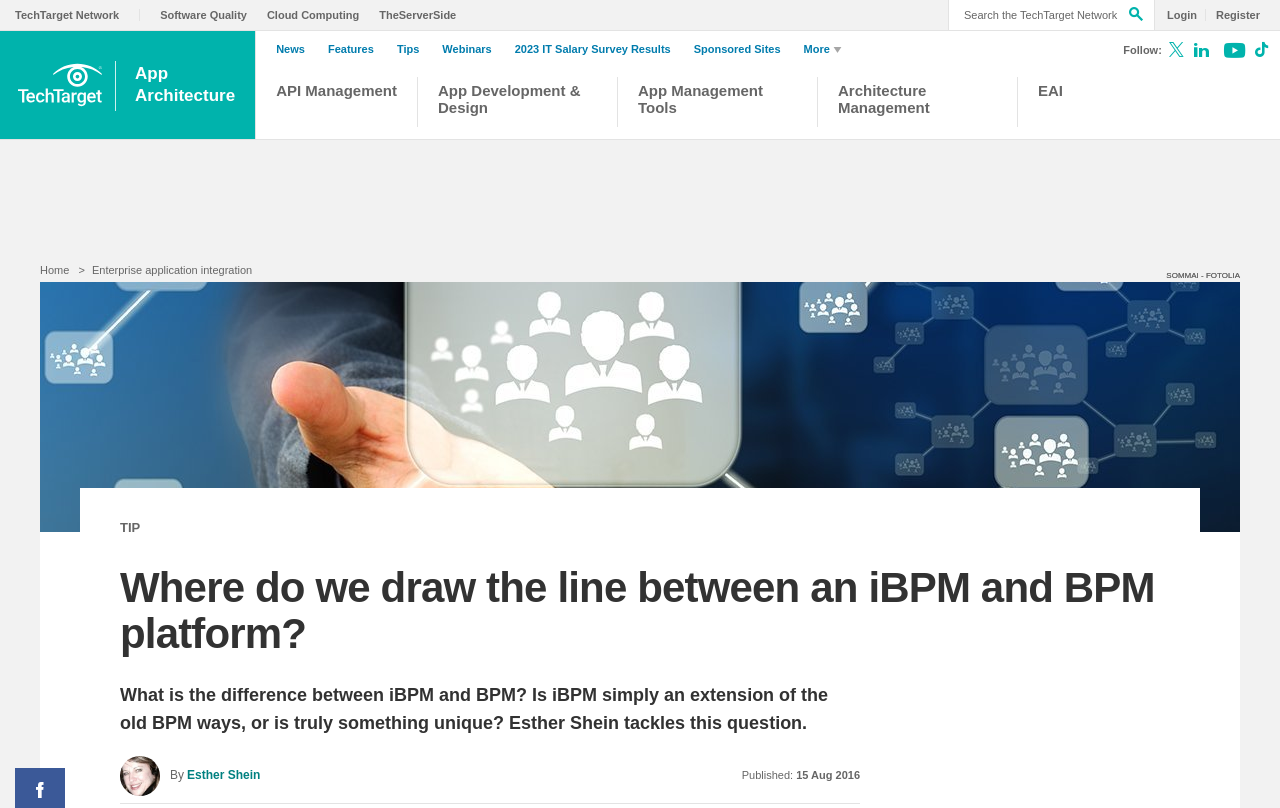Please pinpoint the bounding box coordinates for the region I should click to adhere to this instruction: "Follow @techtargetnews on X".

[0.913, 0.056, 0.925, 0.077]